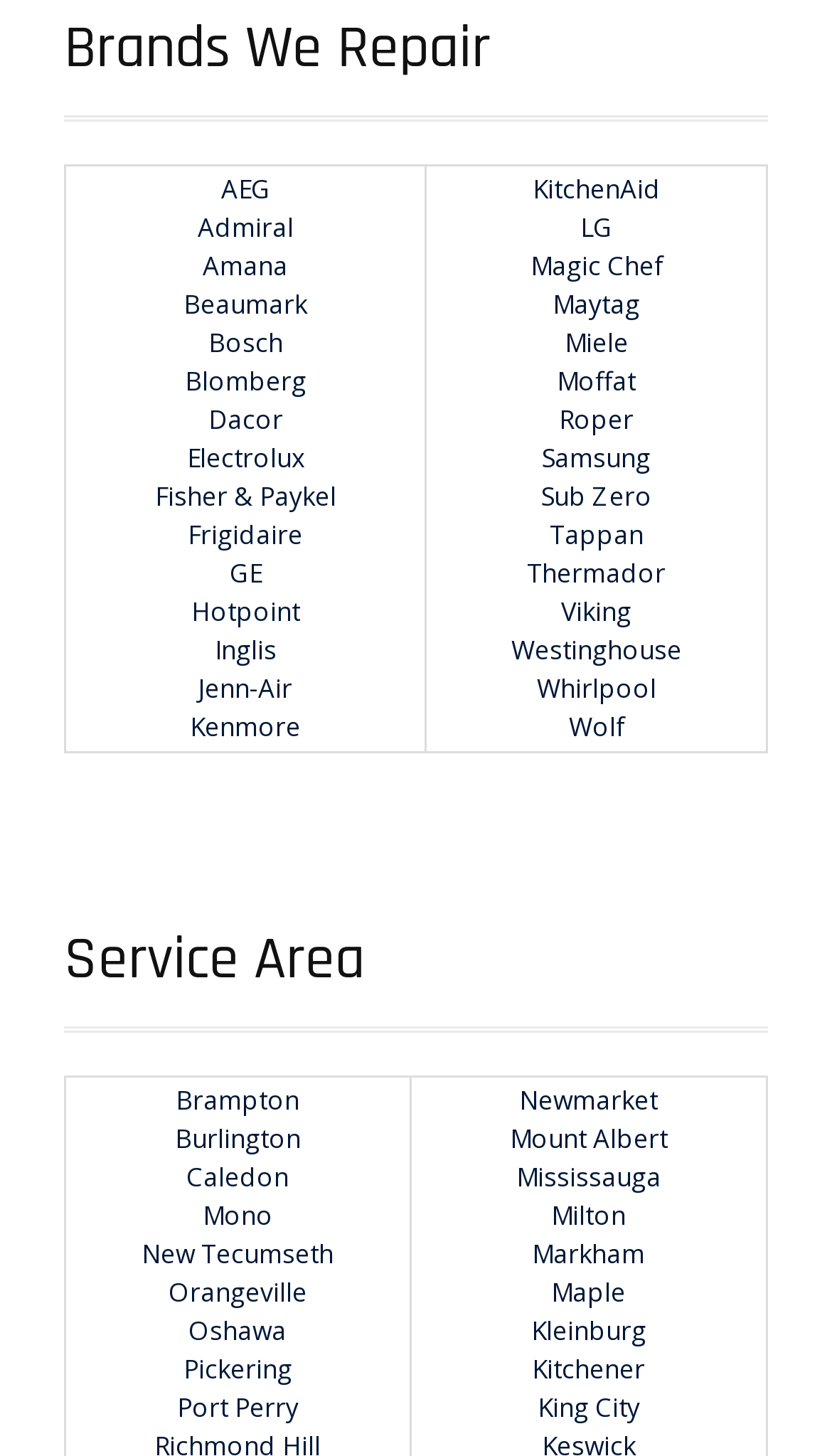Please specify the bounding box coordinates of the clickable section necessary to execute the following command: "Explore repair services in Mississauga".

[0.62, 0.796, 0.795, 0.821]